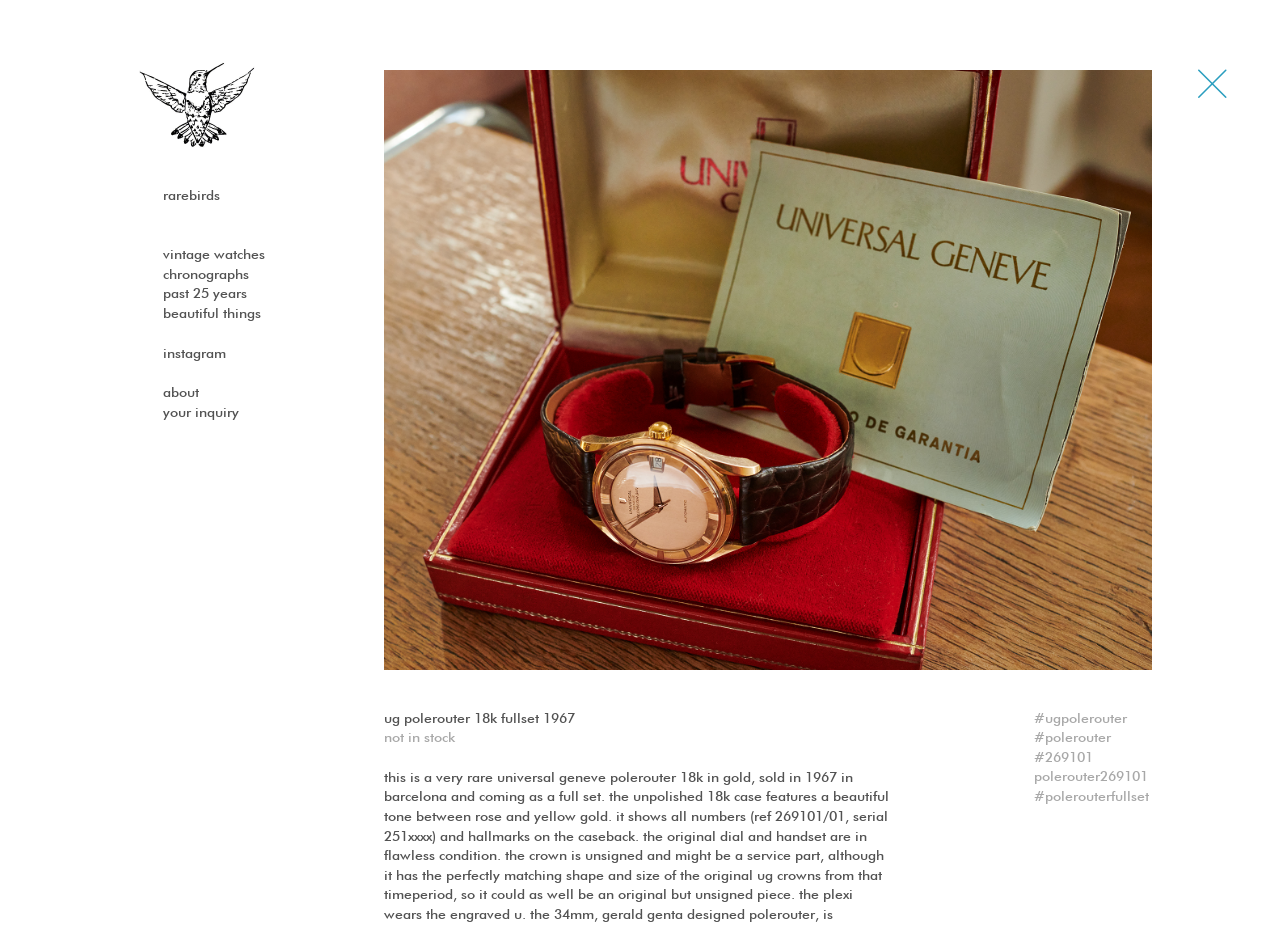For the element described, predict the bounding box coordinates as (top-left x, top-left y, bottom-right x, bottom-right y). All values should be between 0 and 1. Element description: Instagram

[0.127, 0.371, 0.177, 0.392]